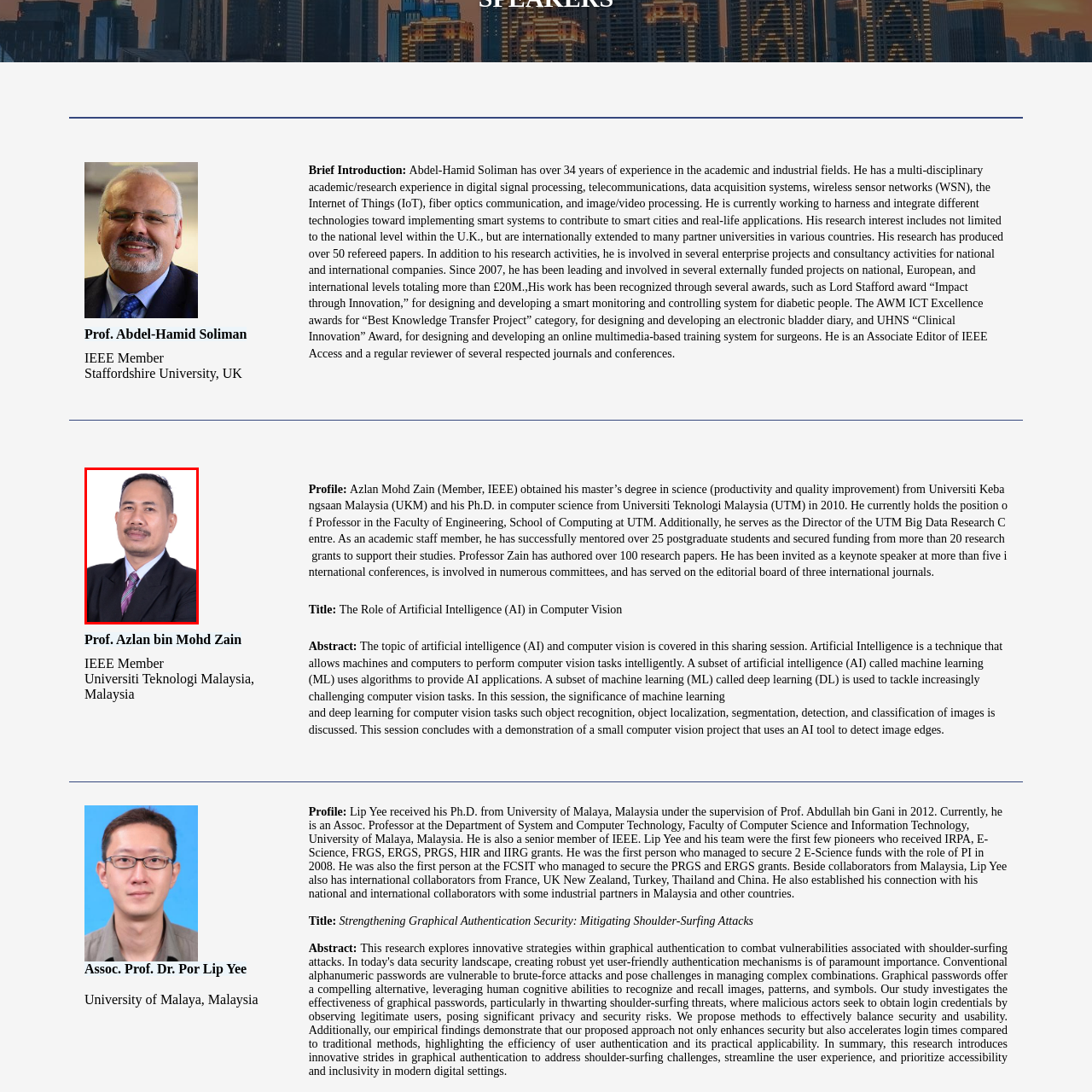Please scrutinize the image encapsulated by the red bounding box and provide an elaborate answer to the next question based on the details in the image: What is the name of the research centre Professor Zain directs?

The caption explicitly states that Professor Zain is the Director of the UTM Big Data Research Centre, which is a research initiative at Universiti Teknologi Malaysia.